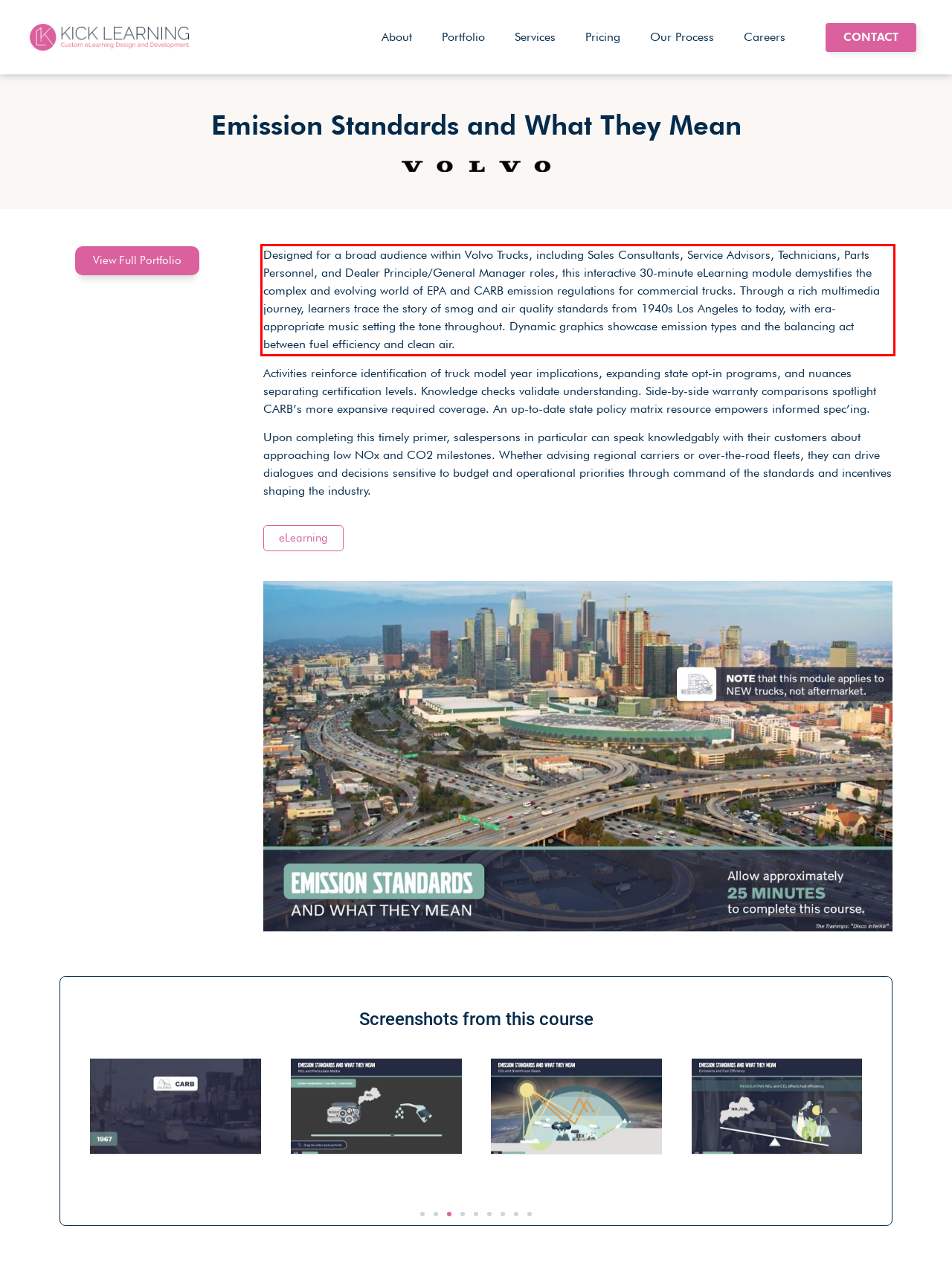You are provided with a screenshot of a webpage featuring a red rectangle bounding box. Extract the text content within this red bounding box using OCR.

Designed for a broad audience within Volvo Trucks, including Sales Consultants, Service Advisors, Technicians, Parts Personnel, and Dealer Principle/General Manager roles, this interactive 30-minute eLearning module demystifies the complex and evolving world of EPA and CARB emission regulations for commercial trucks. Through a rich multimedia journey, learners trace the story of smog and air quality standards from 1940s Los Angeles to today, with era-appropriate music setting the tone throughout. Dynamic graphics showcase emission types and the balancing act between fuel efficiency and clean air.